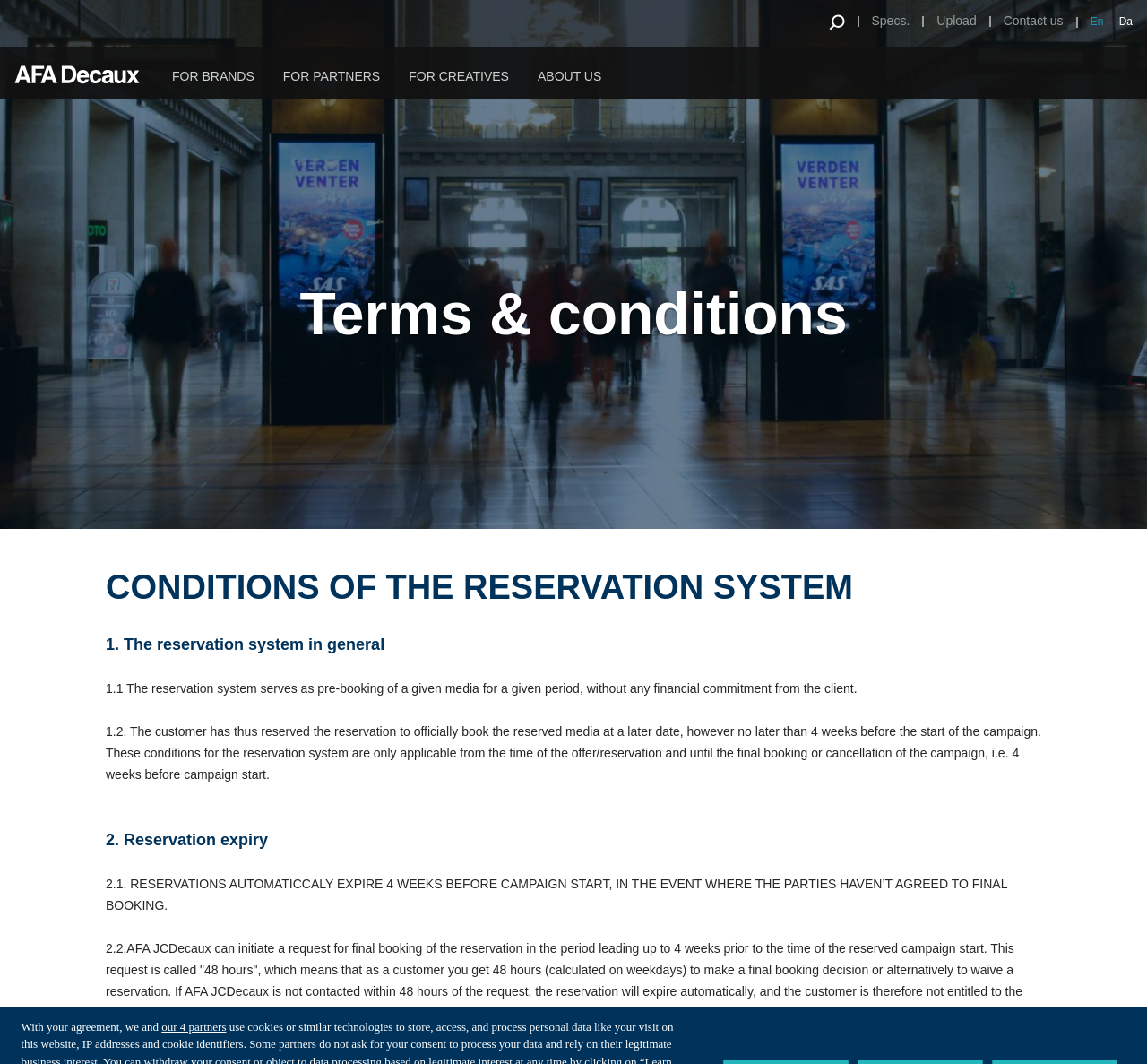Determine the bounding box coordinates for the UI element described. Format the coordinates as (top-left x, top-left y, bottom-right x, bottom-right y) and ensure all values are between 0 and 1. Element description: Best practices in Outdoor advertising

[0.138, 0.145, 0.316, 0.158]